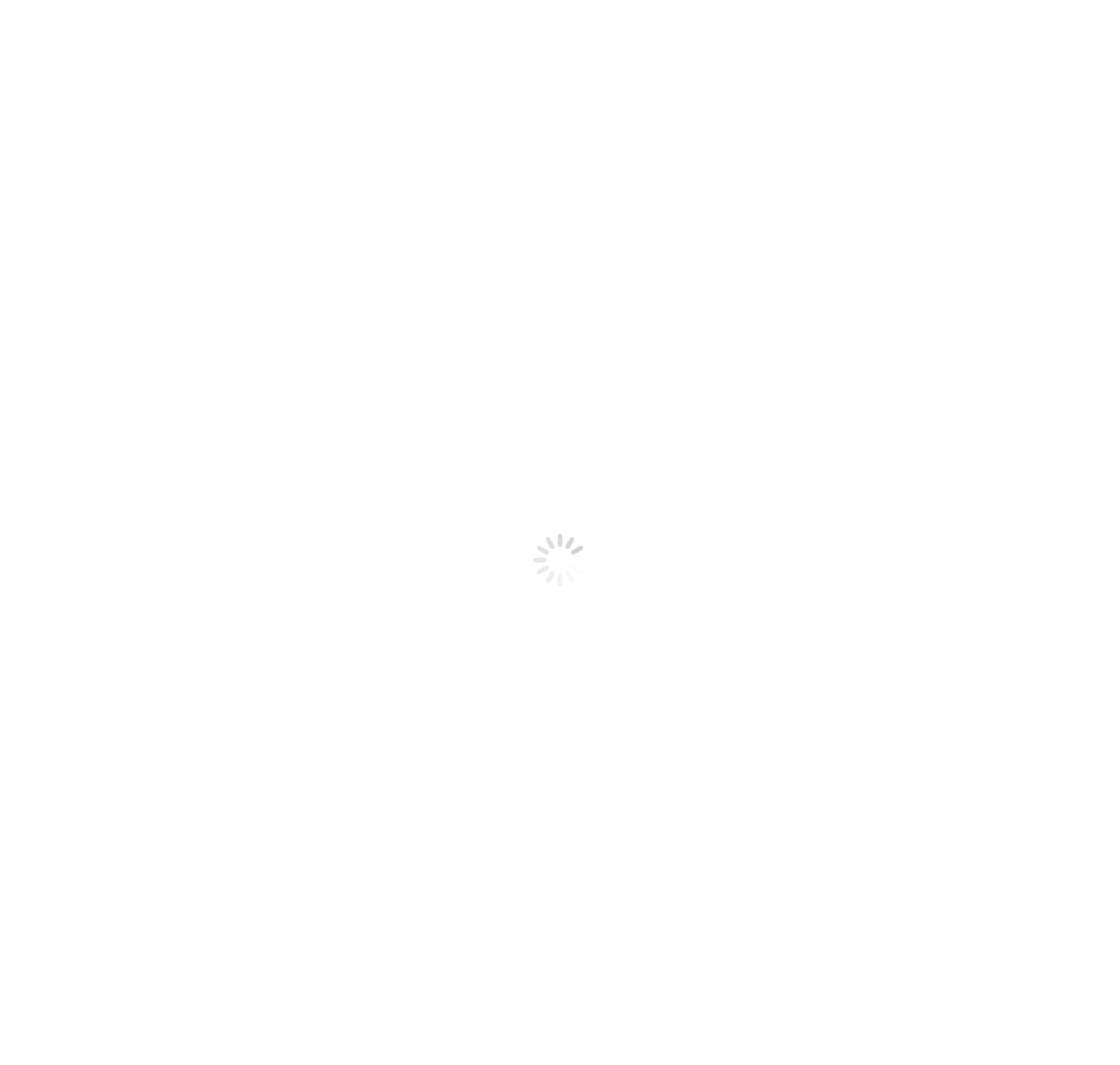Pinpoint the bounding box coordinates of the element to be clicked to execute the instruction: "Apply for the job now on Seek".

[0.653, 0.558, 0.914, 0.594]